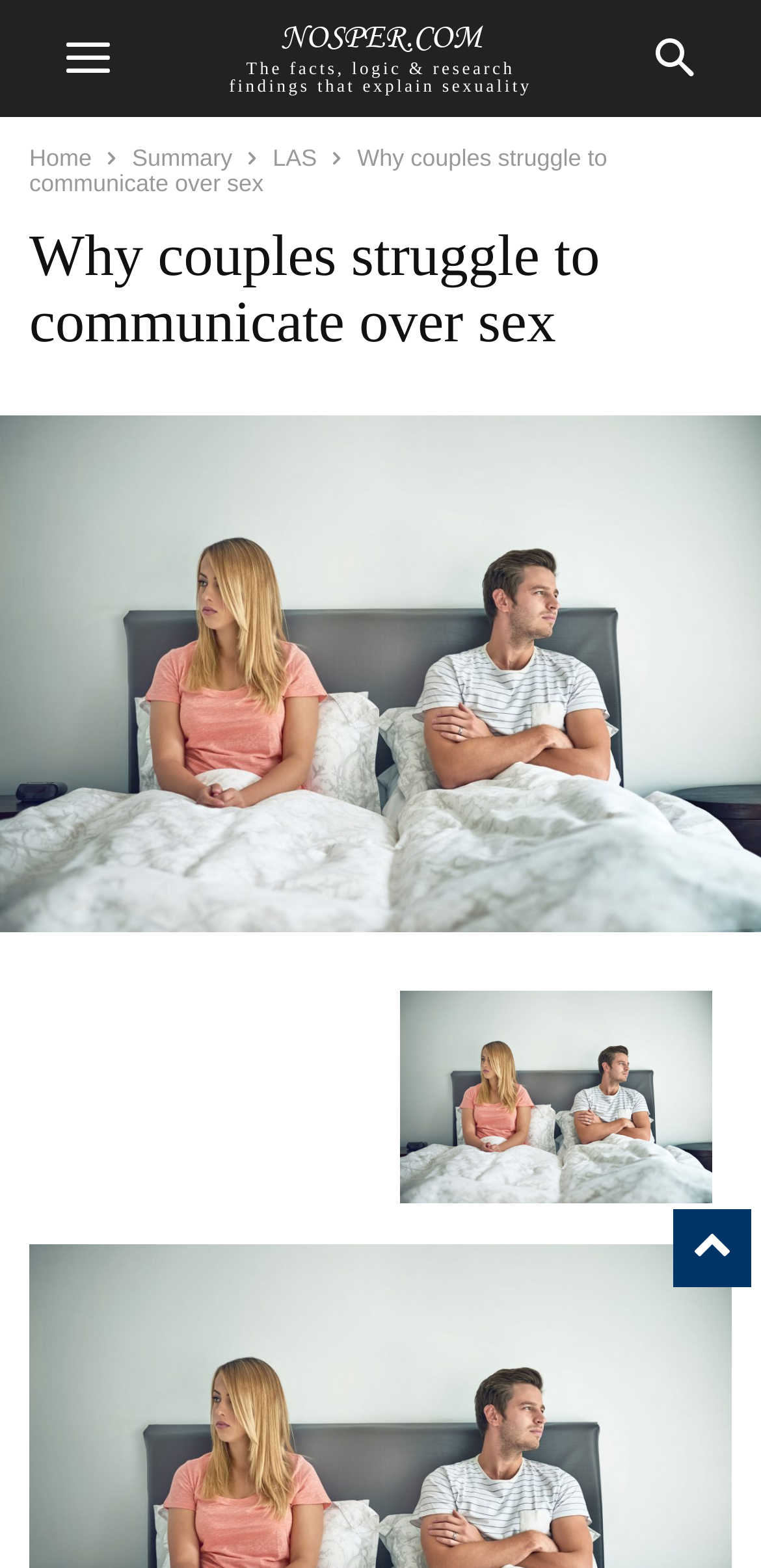Review the image closely and give a comprehensive answer to the question: How many navigation links are there?

I counted the number of link elements with text 'Home', 'Summary', and 'LAS' which are likely to be navigation links.